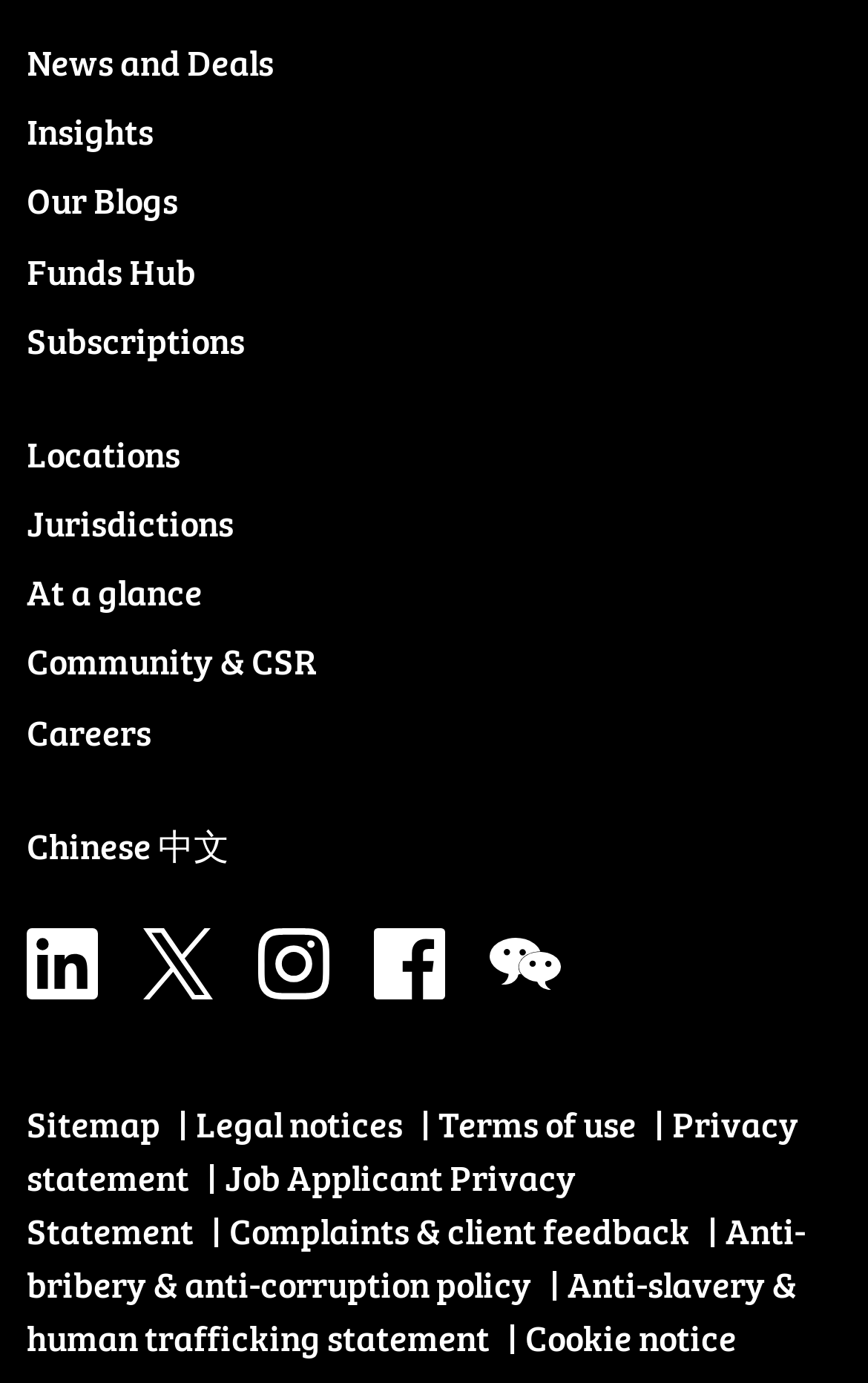What is the second link on the bottom navigation bar?
Please use the visual content to give a single word or phrase answer.

Legal notices